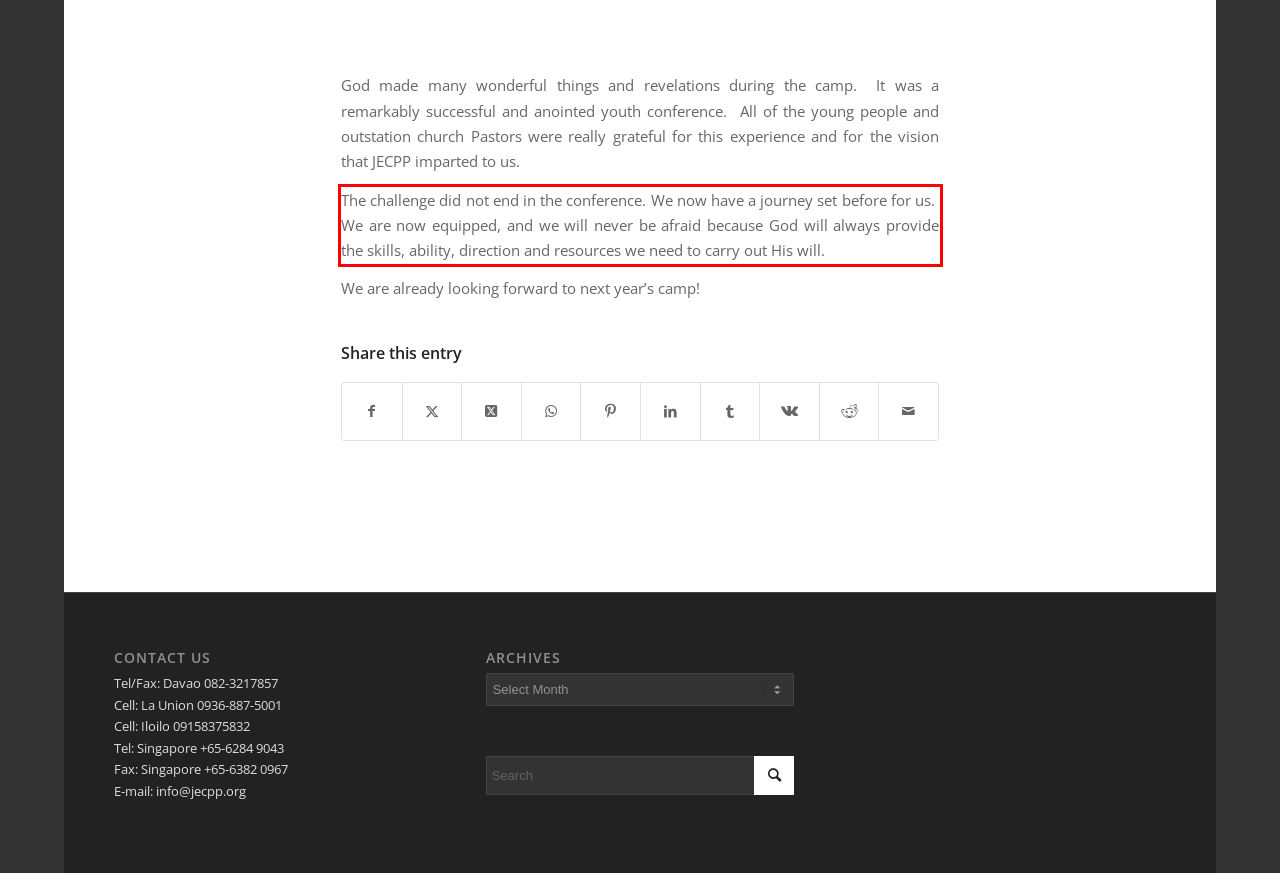With the provided screenshot of a webpage, locate the red bounding box and perform OCR to extract the text content inside it.

The challenge did not end in the conference. We now have a journey set before for us. We are now equipped, and we will never be afraid because God will always provide the skills, ability, direction and resources we need to carry out His will.